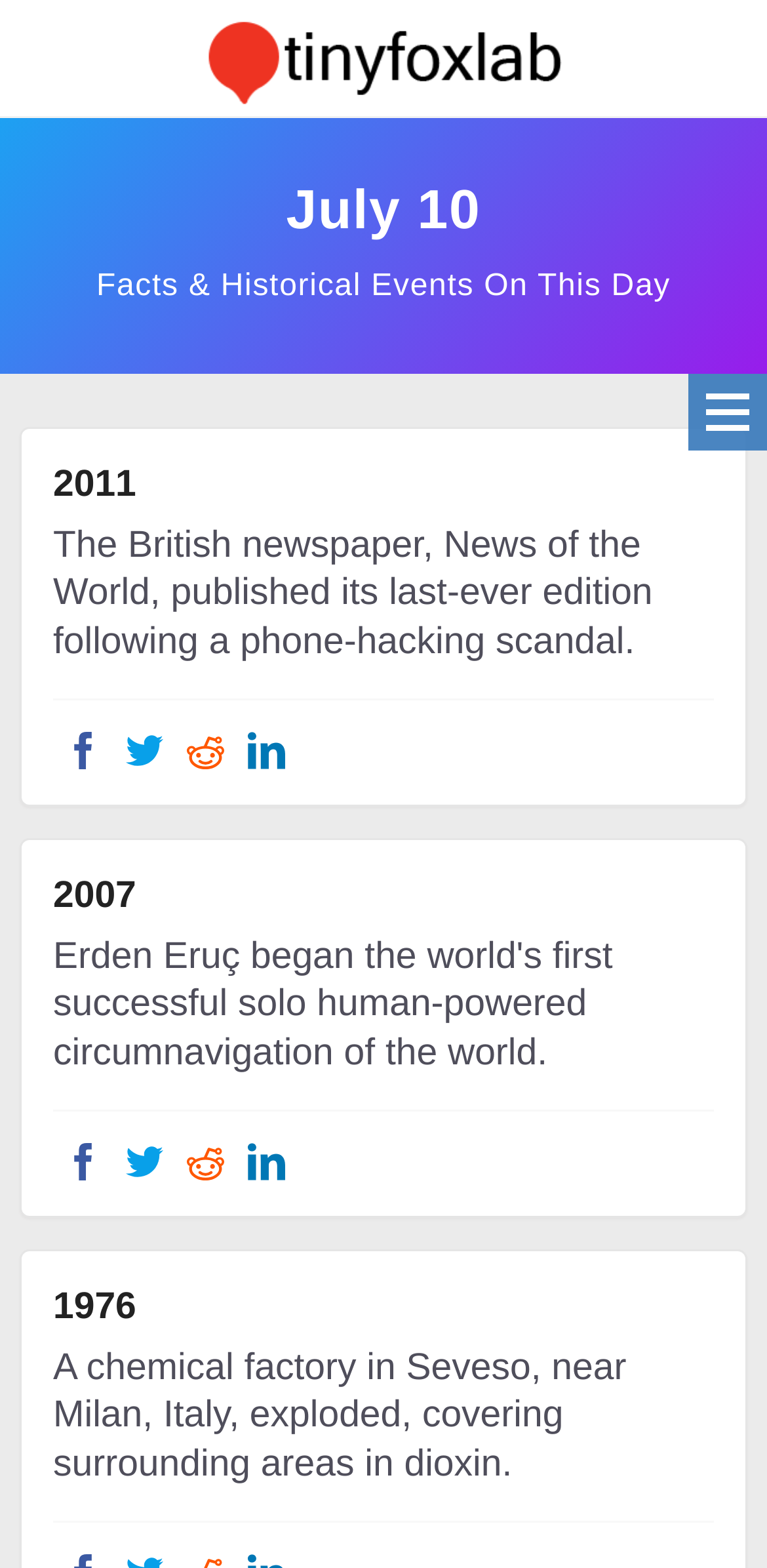Please find the bounding box coordinates of the section that needs to be clicked to achieve this instruction: "Explore the 'Meditation' section".

None